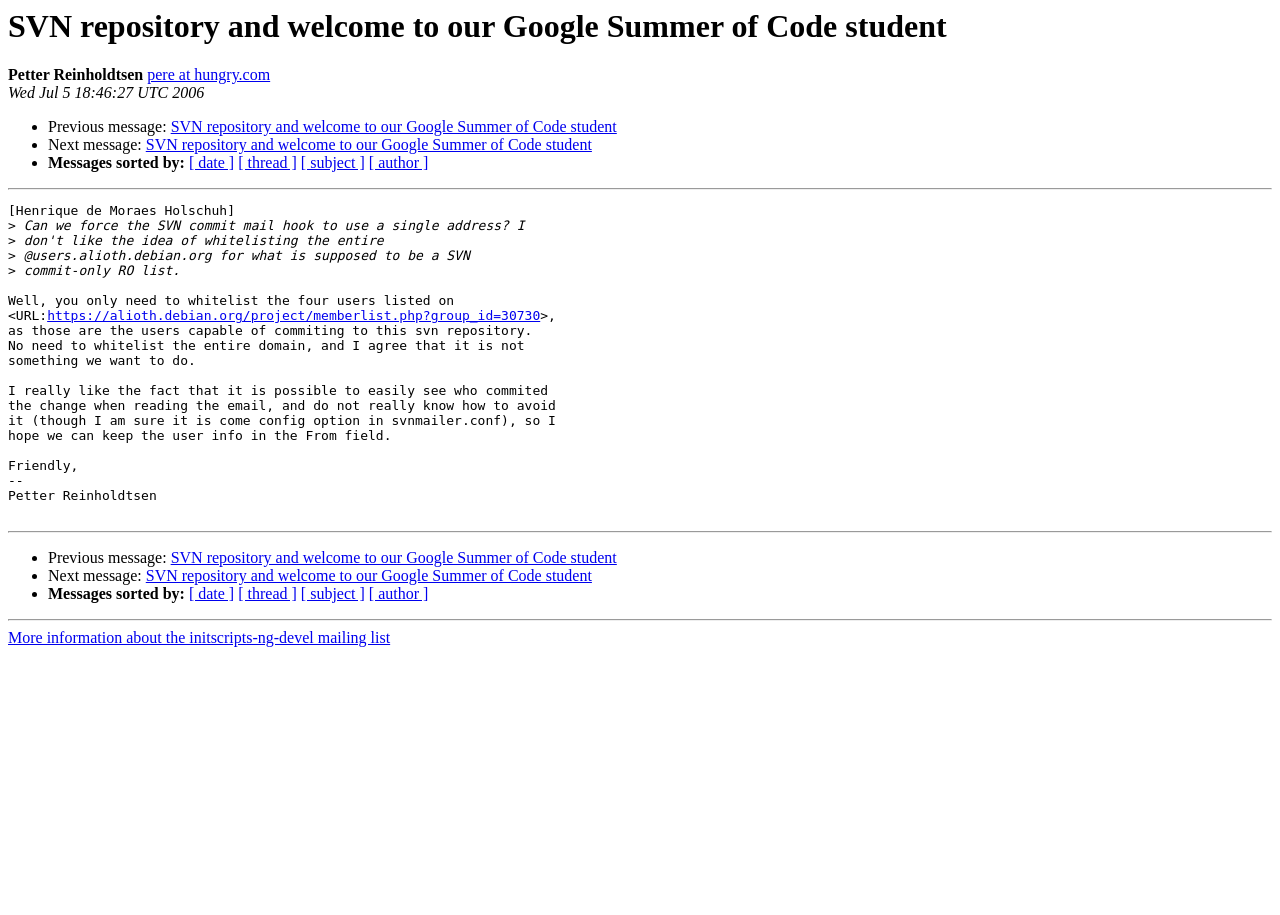Offer an extensive depiction of the webpage and its key elements.

This webpage appears to be an archived email thread from a mailing list. At the top, there is a heading that reads "SVN repository and welcome to our Google Summer of Code student". Below this heading, there is a line of text that displays the name "Petter Reinholdtsen" and an email address "pere at hungry.com". 

To the right of this information, there is a timestamp "Wed Jul 5 18:46:27 UTC 2006". Below this, there are three bullet points with links to previous and next messages, as well as a link to sort messages by date, thread, subject, or author.

The main content of the page is an email thread. The first email is from Henrique de Moraes Holschuh, and it discusses forcing the SVN commit mail hook to use a single address. The email is followed by a response from Petter Reinholdtsen, which is a lengthy text discussing the issue and providing a URL link to a webpage.

The email thread is separated from the rest of the page by a horizontal separator line. Below the separator, there are again three bullet points with links to previous and next messages, as well as a link to sort messages by date, thread, subject, or author. At the very bottom of the page, there is a link to more information about the initscripts-ng-devel mailing list.